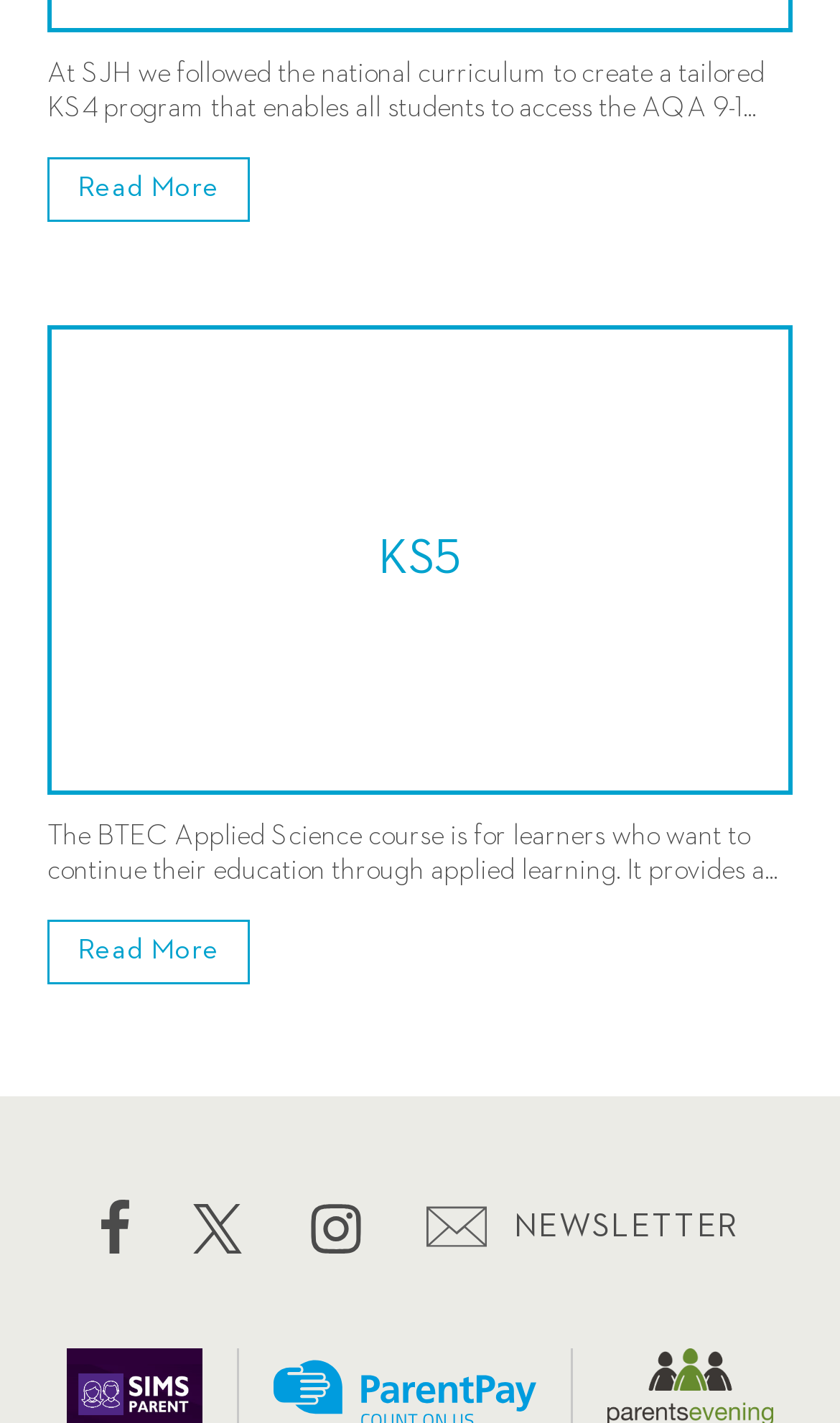Answer with a single word or phrase: 
What is the curriculum followed at SJH?

National curriculum